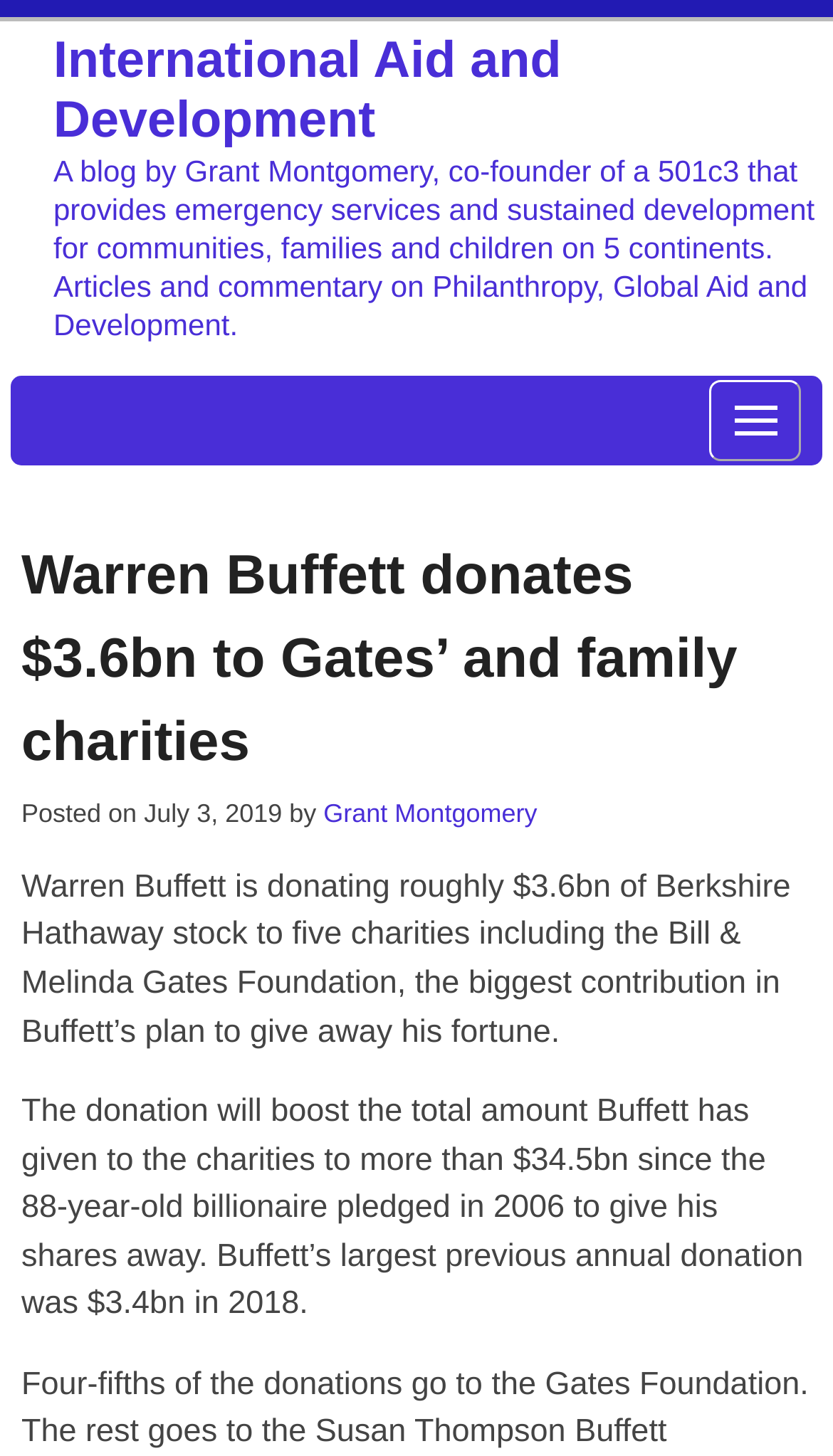Explain the webpage's design and content in an elaborate manner.

This webpage is a blog post titled "Warren Buffett donates $3.6bn to Gates’ and family charities : International Aid and Development". At the top left, there is a link to "International Aid and Development". Below it, a brief description of the blog is provided, stating that it is written by Grant Montgomery, co-founder of a 501c3 organization that provides emergency services and sustained development for communities, families, and children on 5 continents, with a focus on philanthropy, global aid, and development.

On the top right, there is a "Menu" button with an accompanying icon. Below the menu button, the main content of the blog post begins. The title "Warren Buffett donates $3.6bn to Gates’ and family charities" is displayed prominently, followed by a link to the same title. The post is dated July 3, 2019, and is written by Grant Montgomery.

The blog post itself consists of two paragraphs of text. The first paragraph describes Warren Buffett's donation of $3.6 billion of Berkshire Hathaway stock to five charities, including the Bill & Melinda Gates Foundation. The second paragraph provides more context, stating that this donation brings the total amount Buffett has given to these charities to over $34.5 billion since 2006.